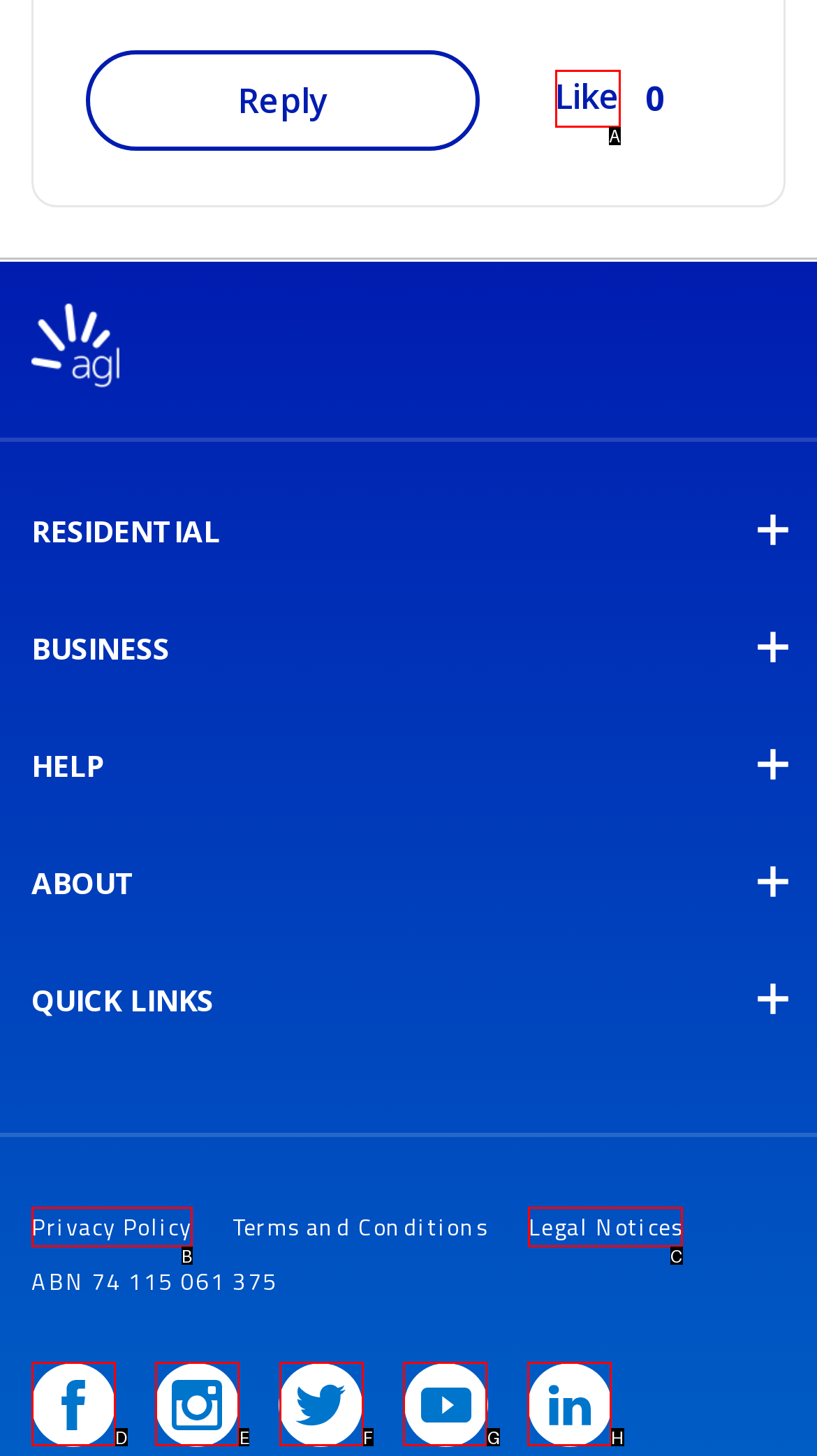Based on the element described as: opens in a new window
Find and respond with the letter of the correct UI element.

G